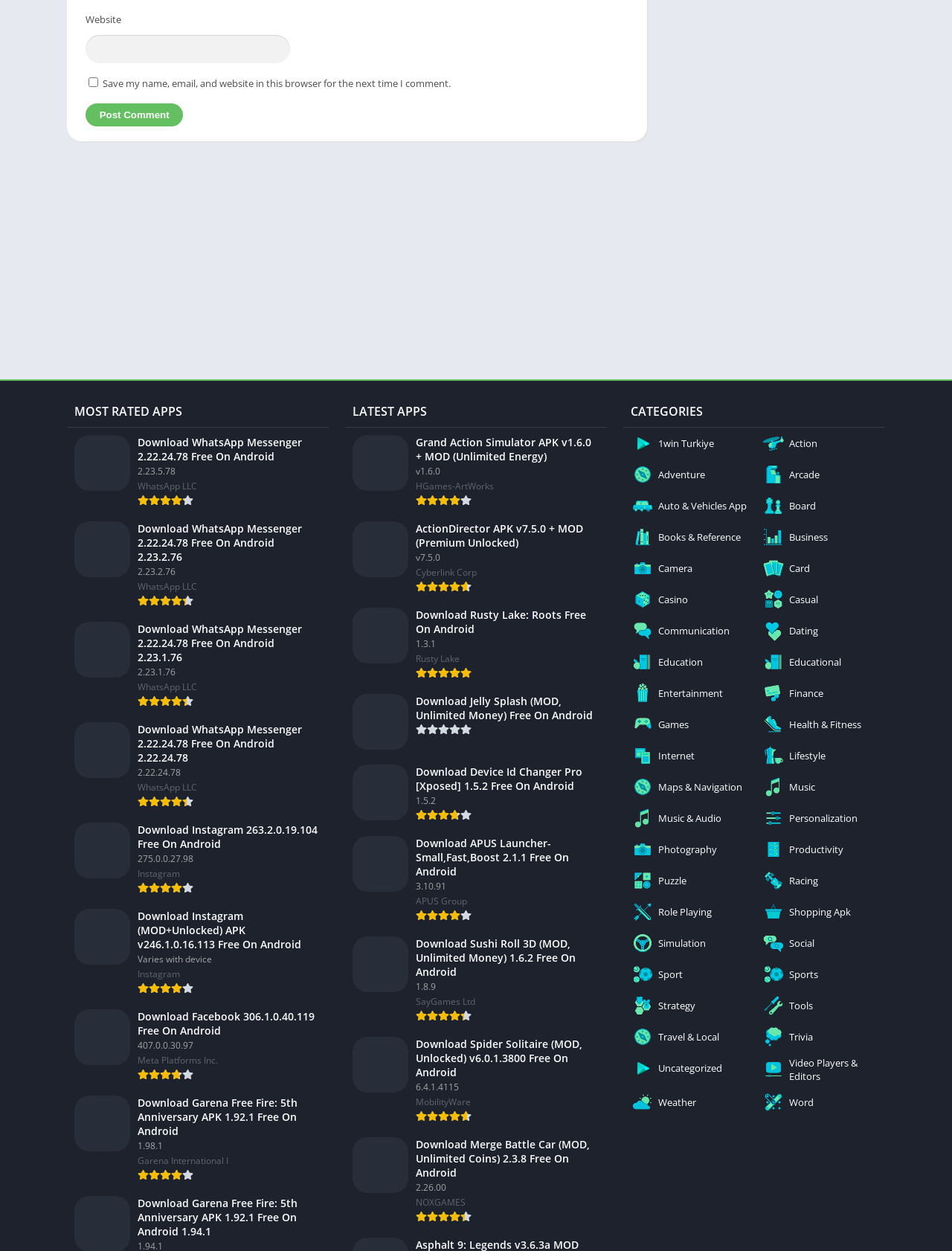What is the purpose of the website?
Answer with a single word or short phrase according to what you see in the image.

Download apps